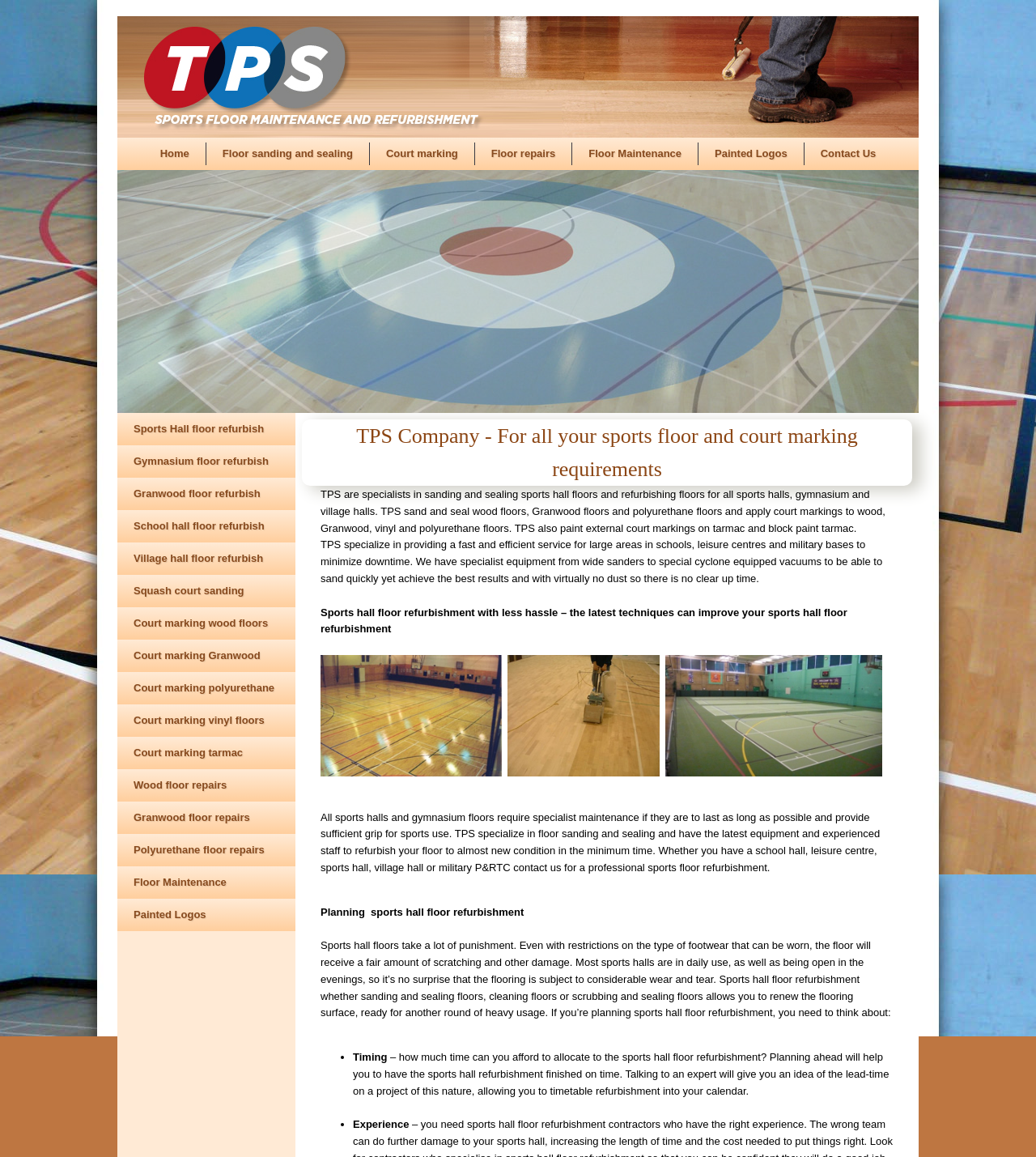Give a one-word or short phrase answer to the question: 
What is the purpose of sports hall floor refurbishment?

To renew the flooring surface